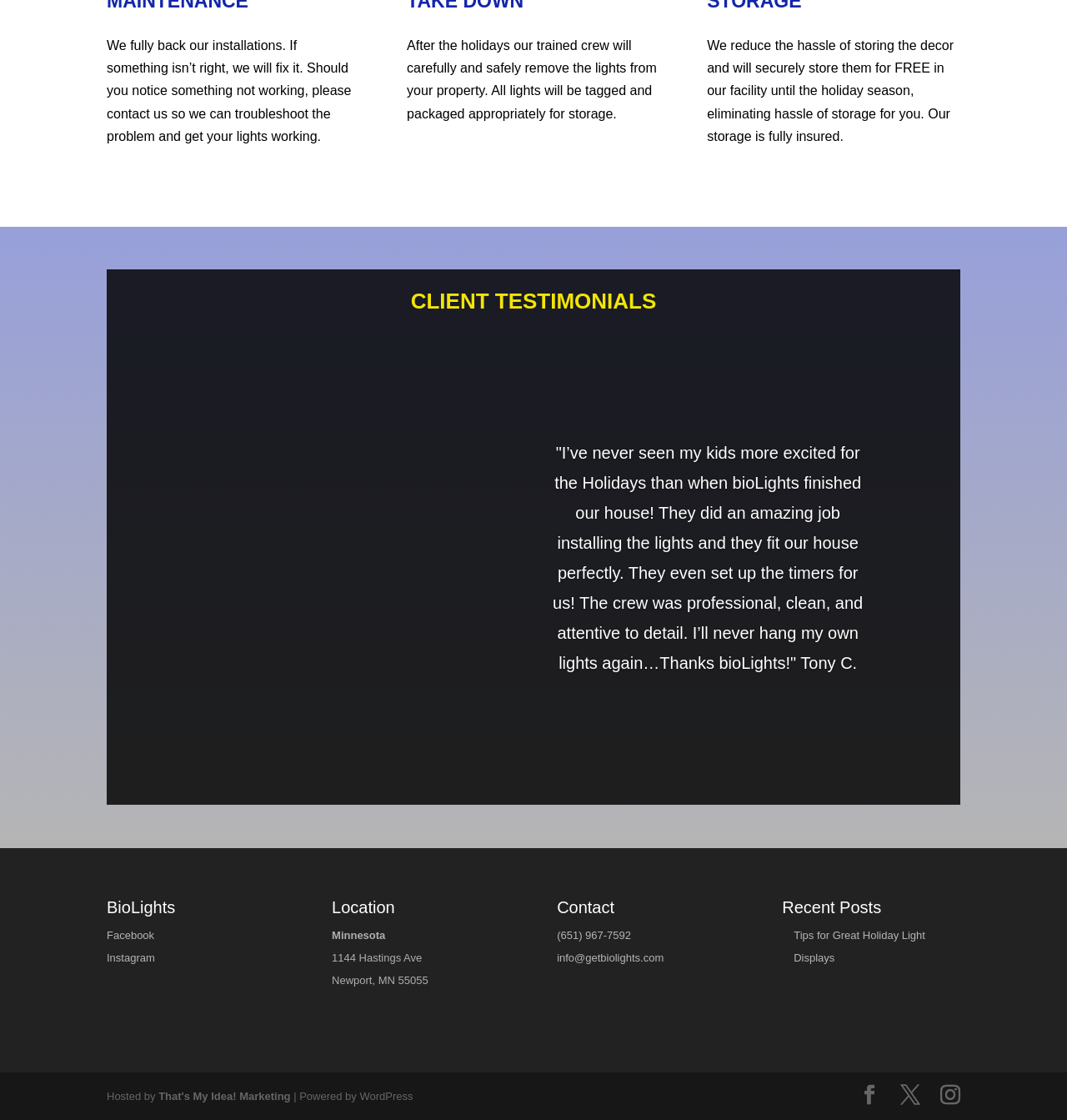Determine the bounding box coordinates of the clickable region to carry out the instruction: "Visit bioLights' Facebook page".

[0.1, 0.829, 0.145, 0.841]